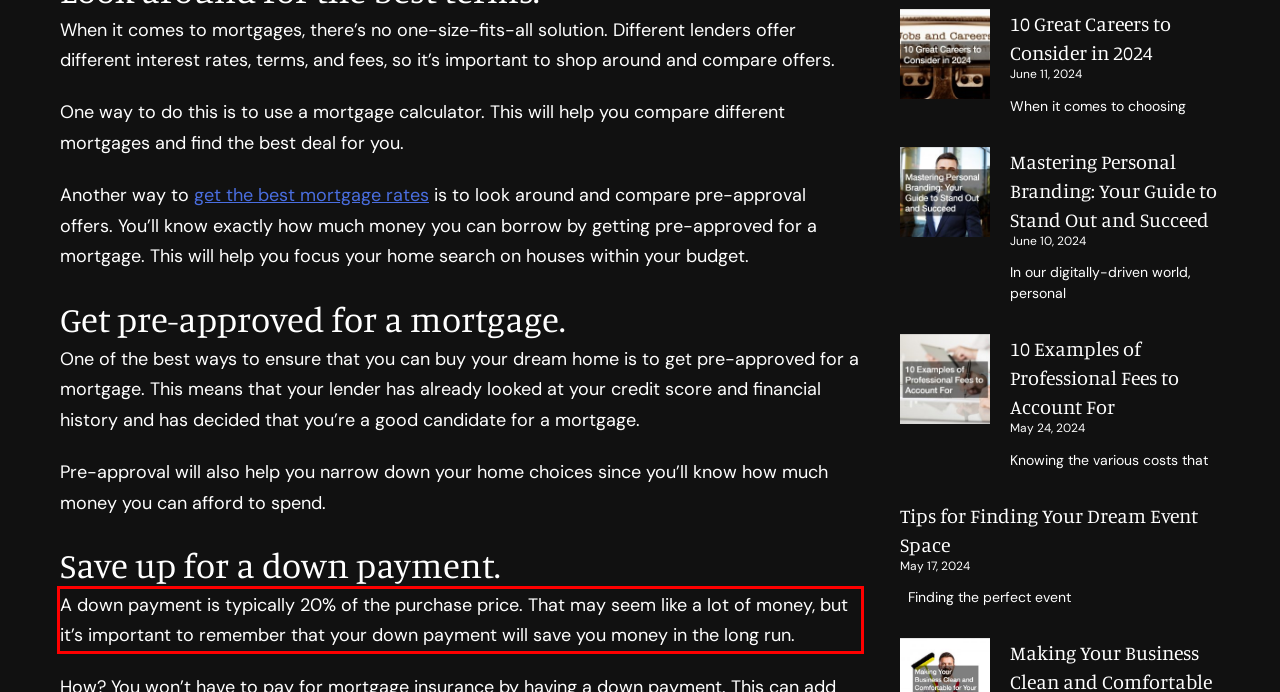With the given screenshot of a webpage, locate the red rectangle bounding box and extract the text content using OCR.

A down payment is typically 20% of the purchase price. That may seem like a lot of money, but it’s important to remember that your down payment will save you money in the long run.